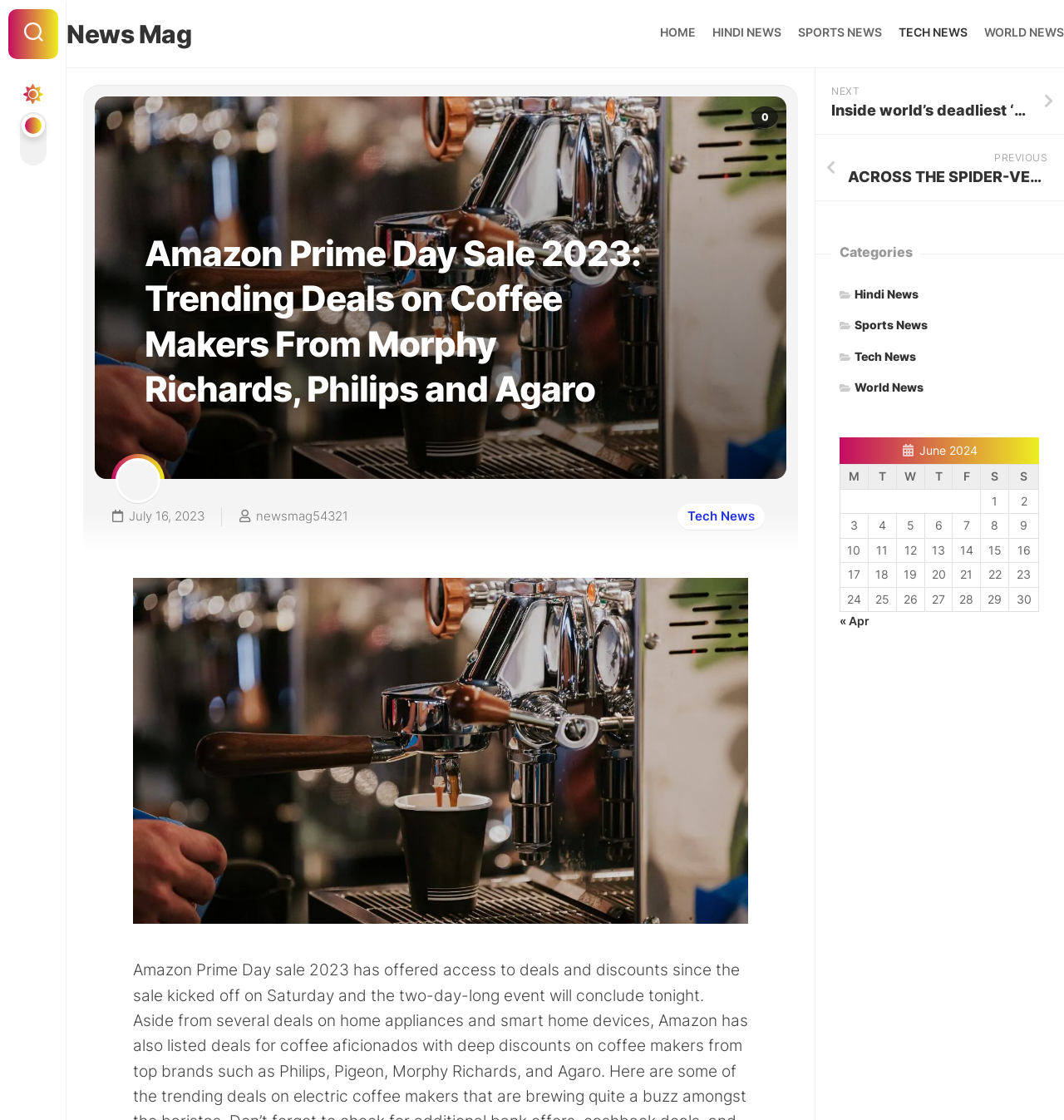Please identify the bounding box coordinates of the element on the webpage that should be clicked to follow this instruction: "Click on the 'Tech News' link". The bounding box coordinates should be given as four float numbers between 0 and 1, formatted as [left, top, right, bottom].

[0.637, 0.45, 0.719, 0.473]